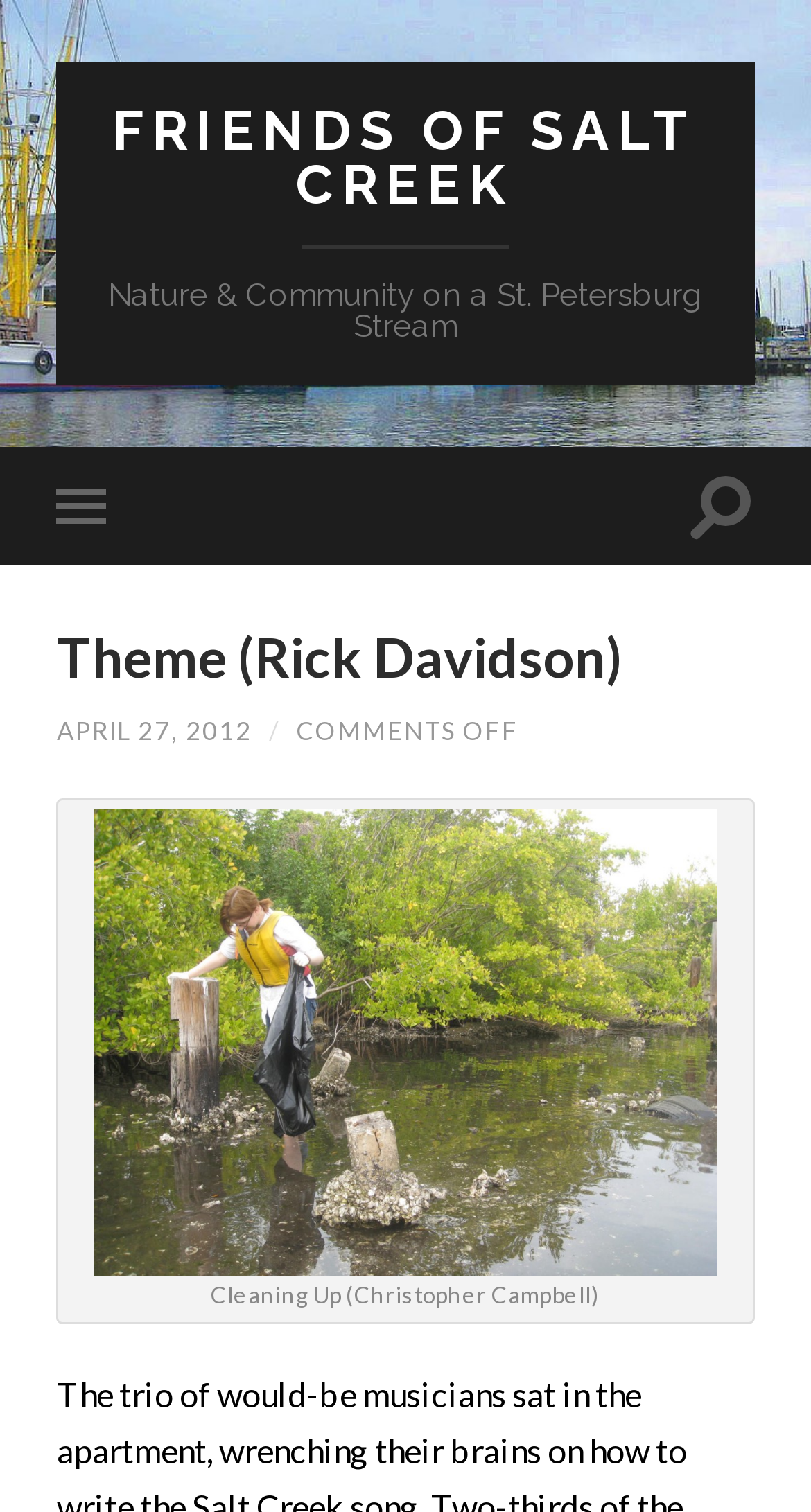What is the theme of the webpage?
Carefully examine the image and provide a detailed answer to the question.

The webpage has a heading 'Theme (Rick Davidson)' which indicates that the theme of the webpage is related to Rick Davidson.